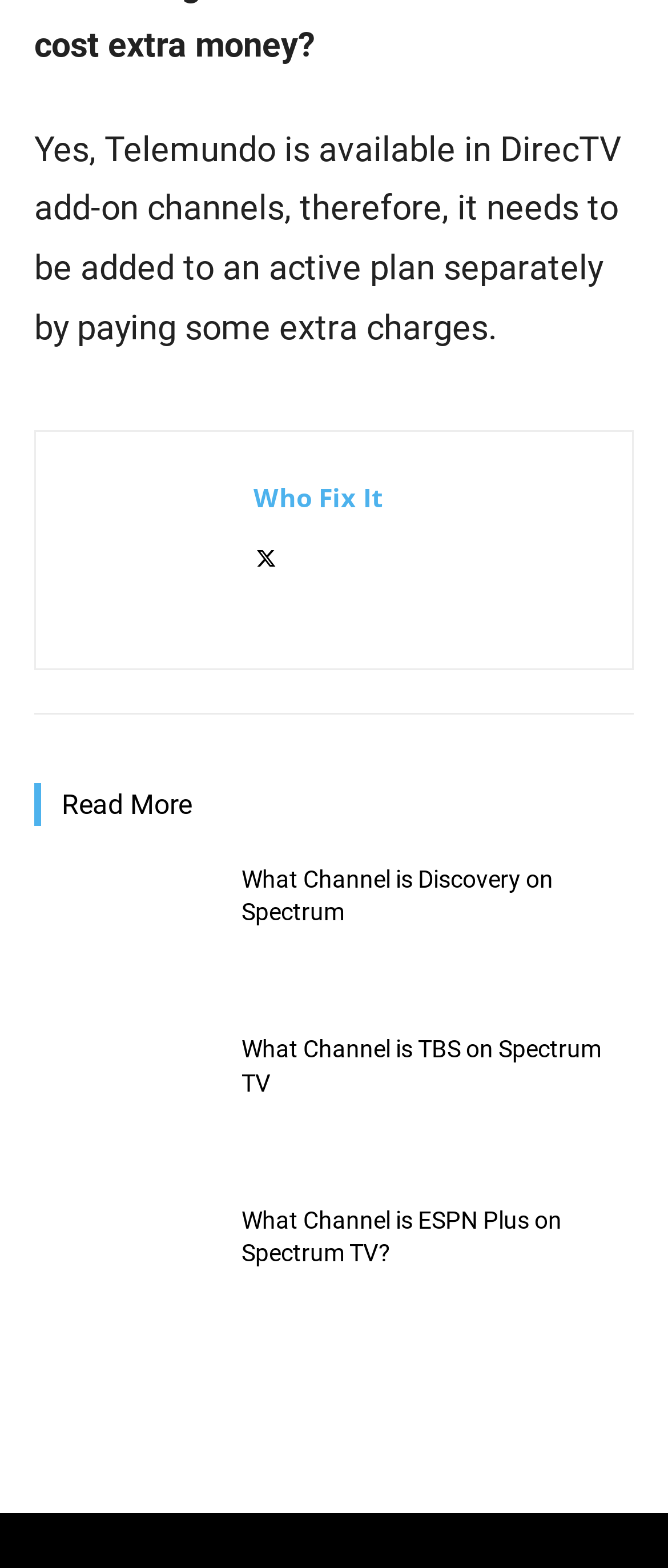What is the purpose of the 'Who Fix It' link?
Examine the image closely and answer the question with as much detail as possible.

The 'Who Fix It' link is accompanied by a 'Read More' text, suggesting that the link is meant to provide more information or details about the topic.